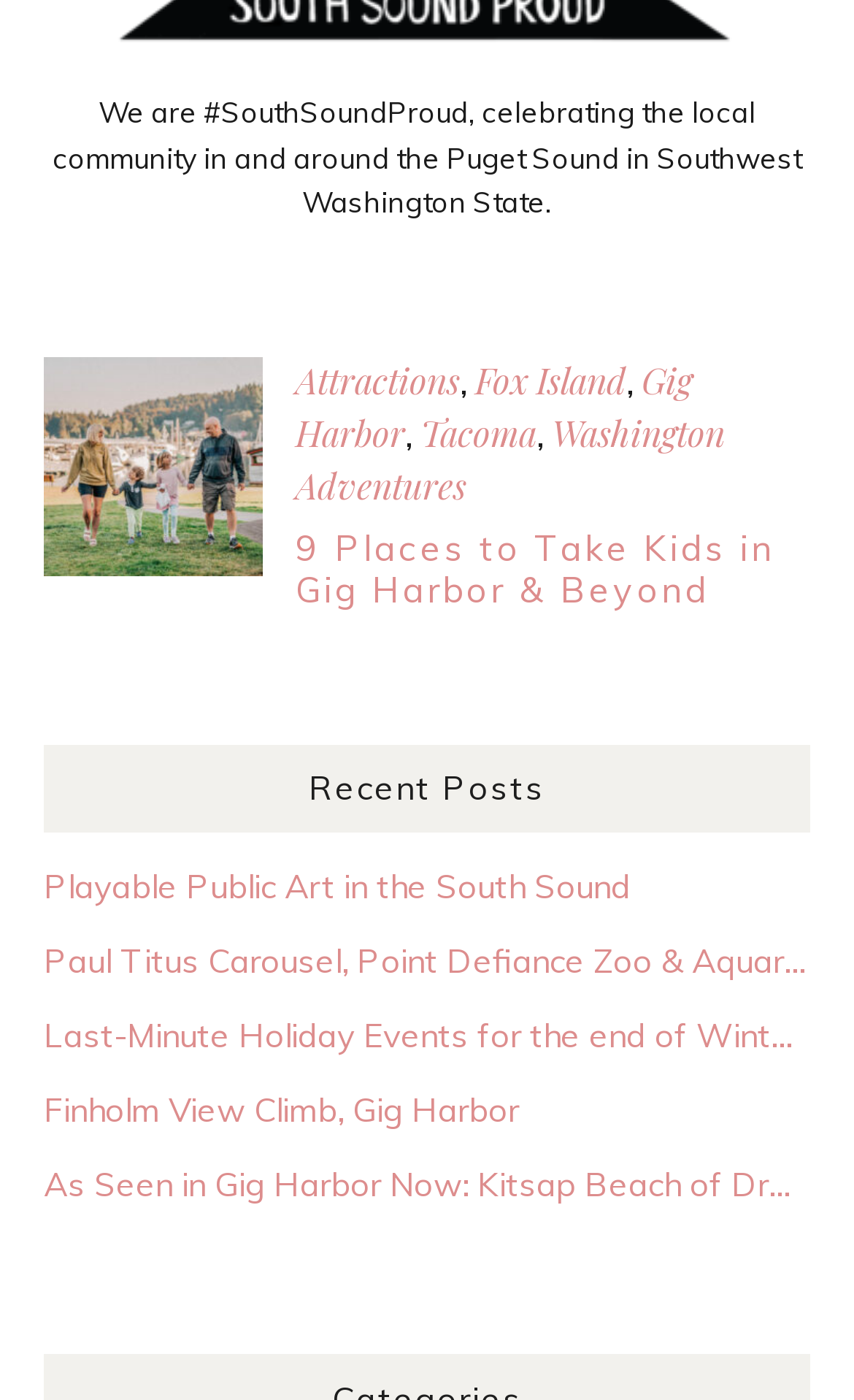What type of attractions are listed?
Using the image as a reference, give an elaborate response to the question.

The website lists various attractions, including 'Attractions', 'Fox Island', 'Gig Harbor', 'Tacoma', and 'Washington Adventures', which suggests that the website is providing information about places to visit in the Puget Sound area.